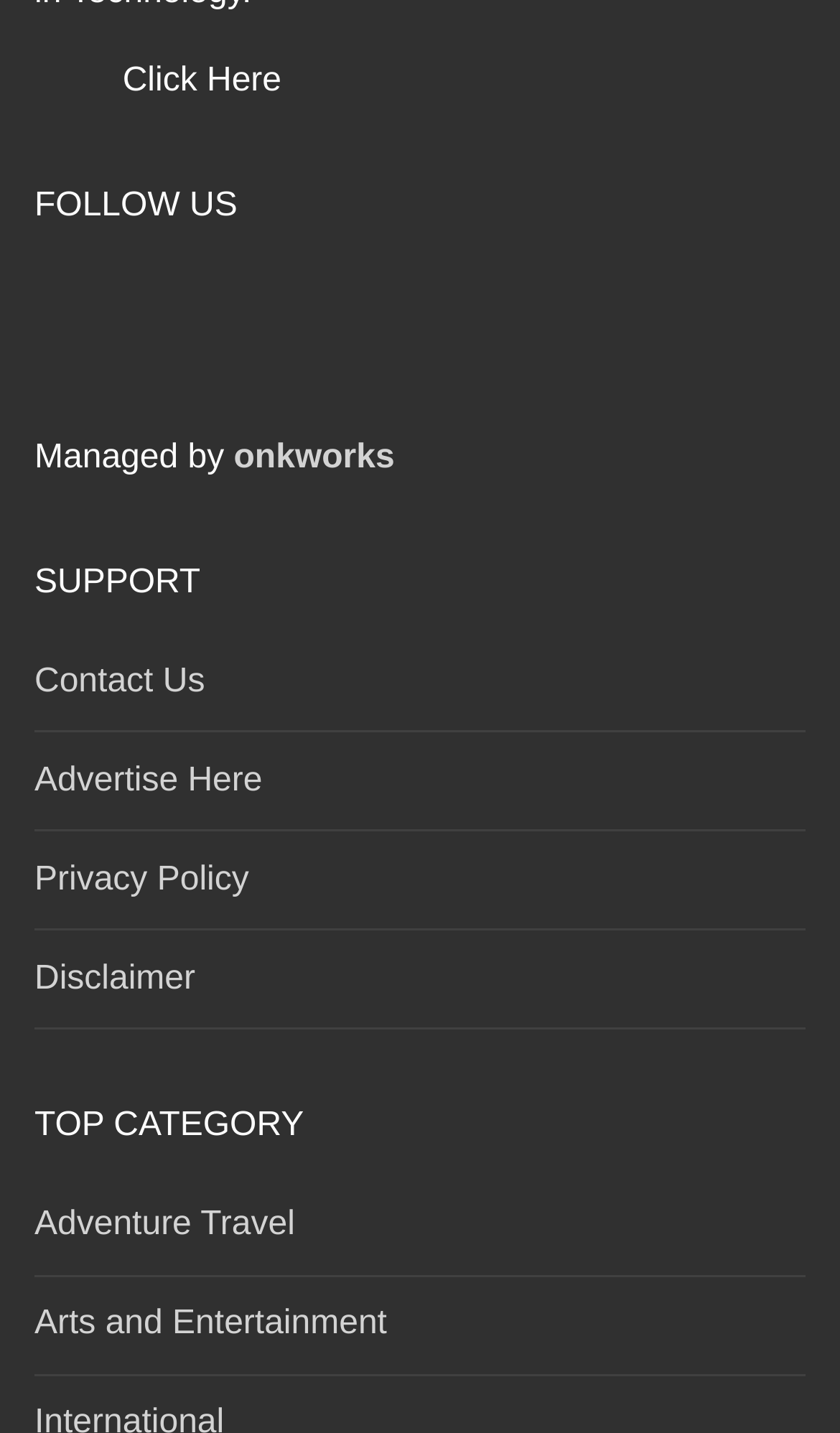Given the description of a UI element: "Arts and Entertainment", identify the bounding box coordinates of the matching element in the webpage screenshot.

[0.041, 0.905, 0.959, 0.96]